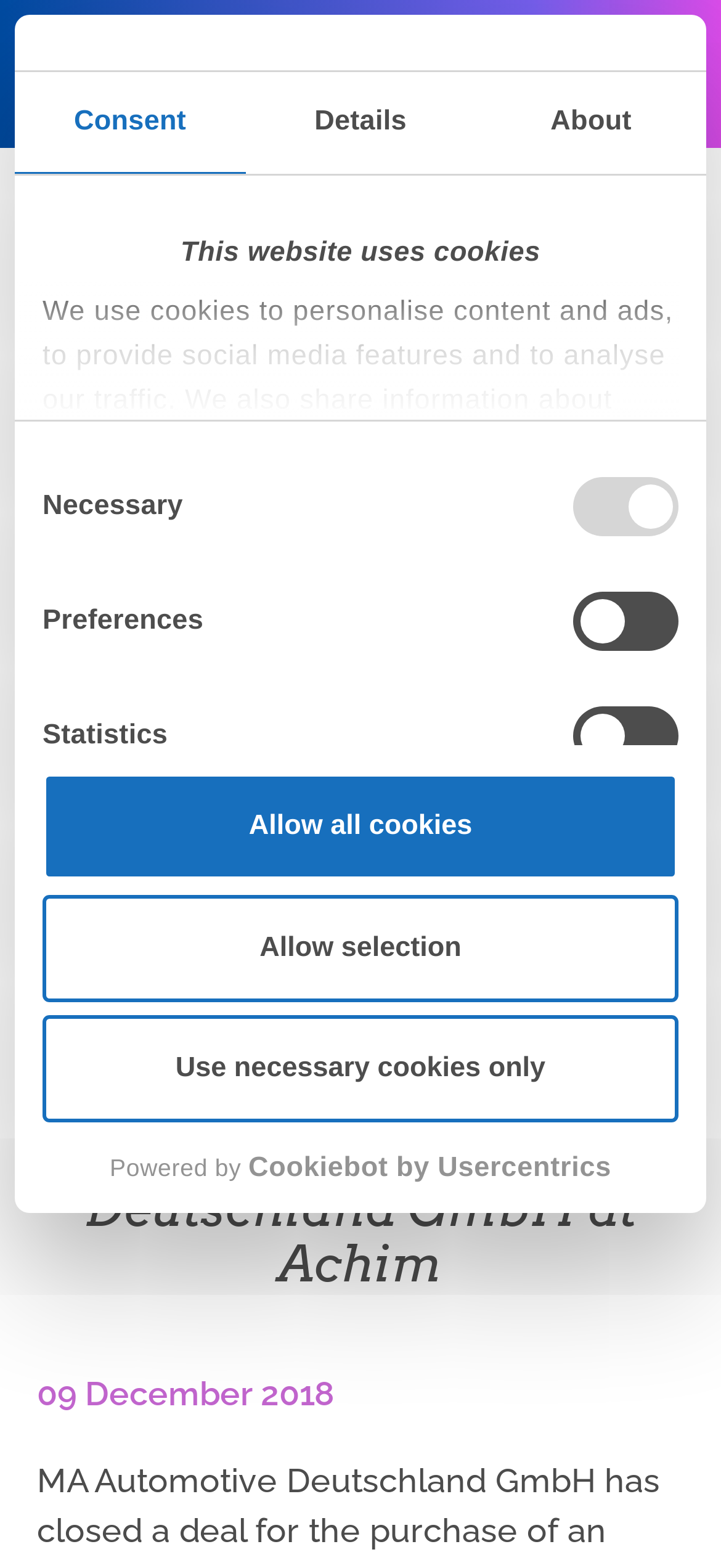Answer the question using only a single word or phrase: 
What is the name of the company that purchased the industrial site?

MA Automotive Deutschland GmbH